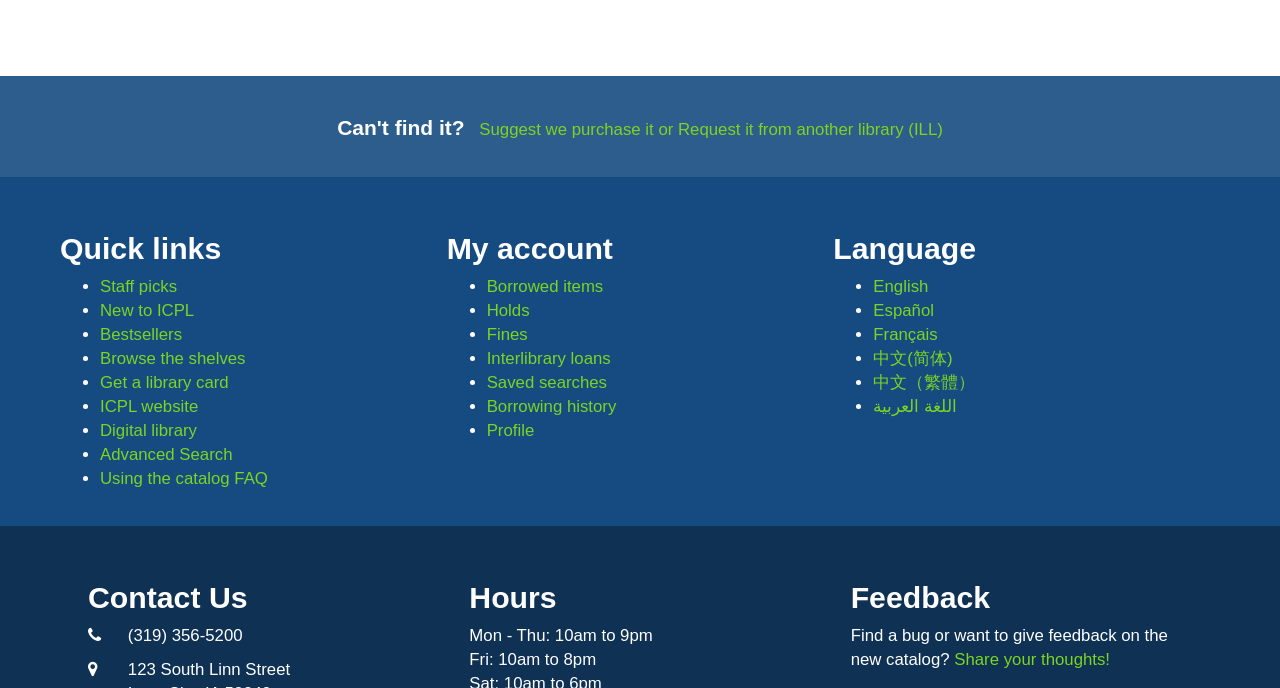What are the hours of operation on Fridays?
Give a one-word or short phrase answer based on the image.

10am to 8pm